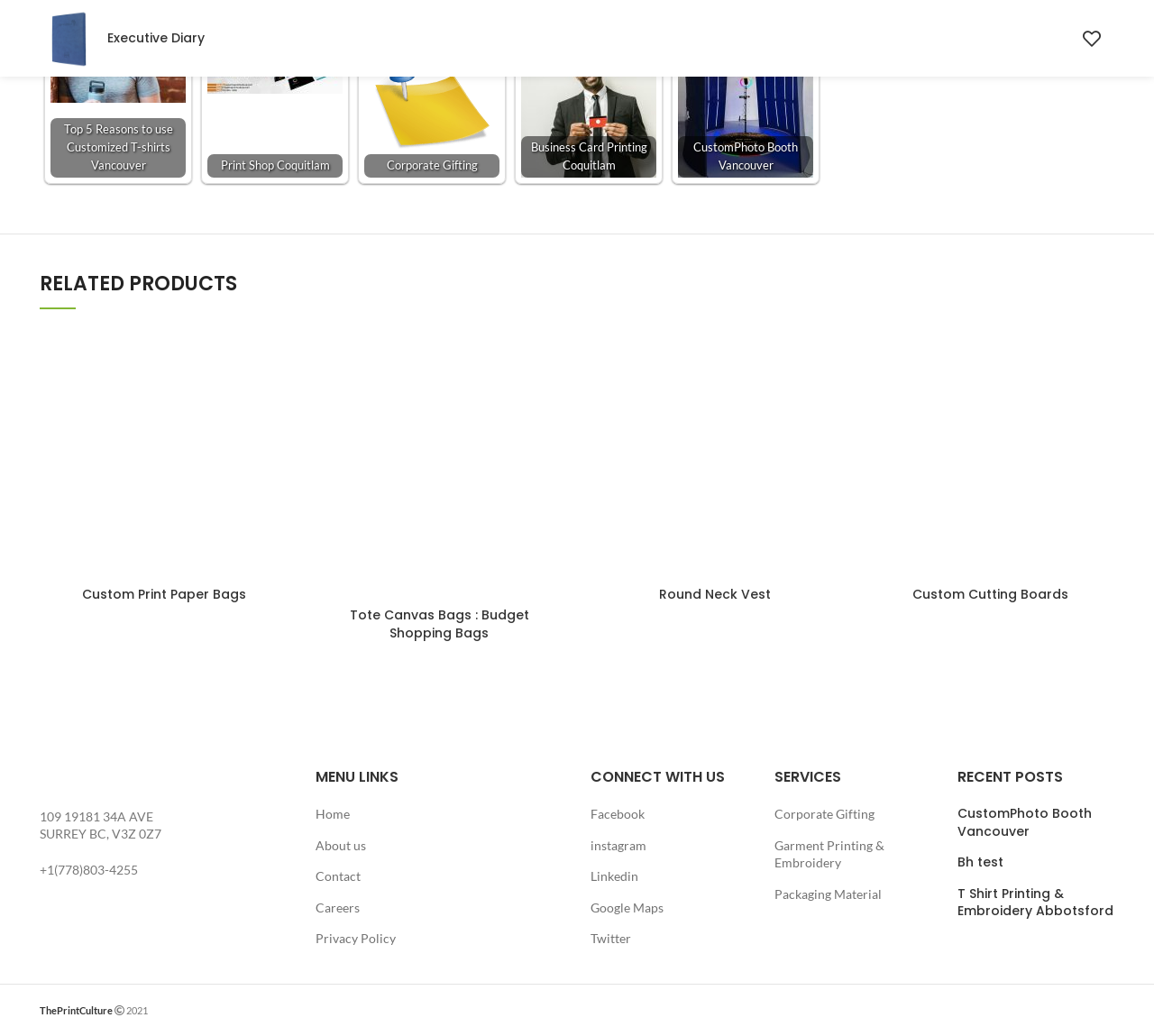Find the bounding box of the UI element described as follows: "Packaging Material".

[0.671, 0.854, 0.765, 0.872]